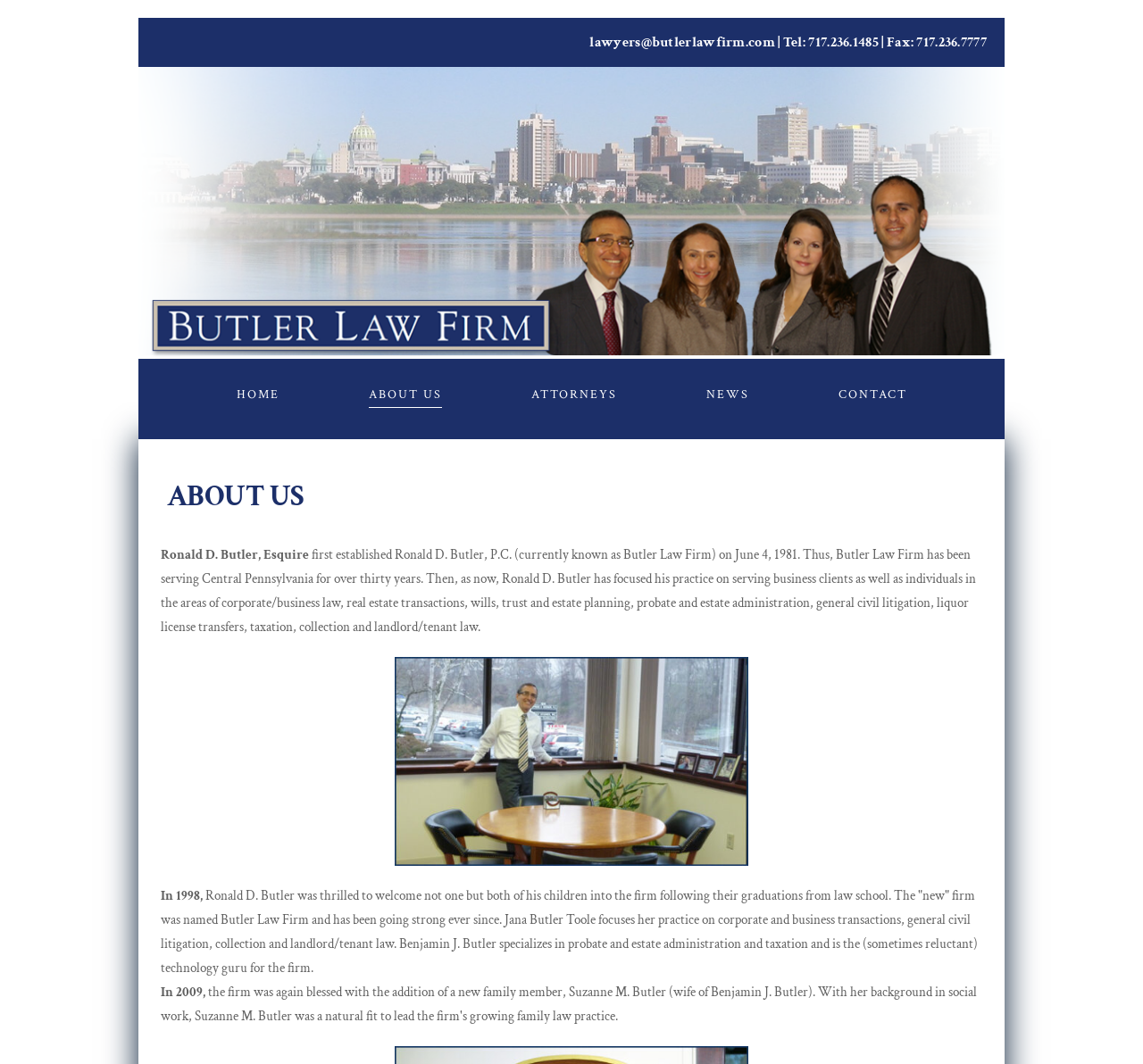Find the bounding box coordinates of the area that needs to be clicked in order to achieve the following instruction: "call the law firm". The coordinates should be specified as four float numbers between 0 and 1, i.e., [left, top, right, bottom].

[0.707, 0.031, 0.769, 0.049]